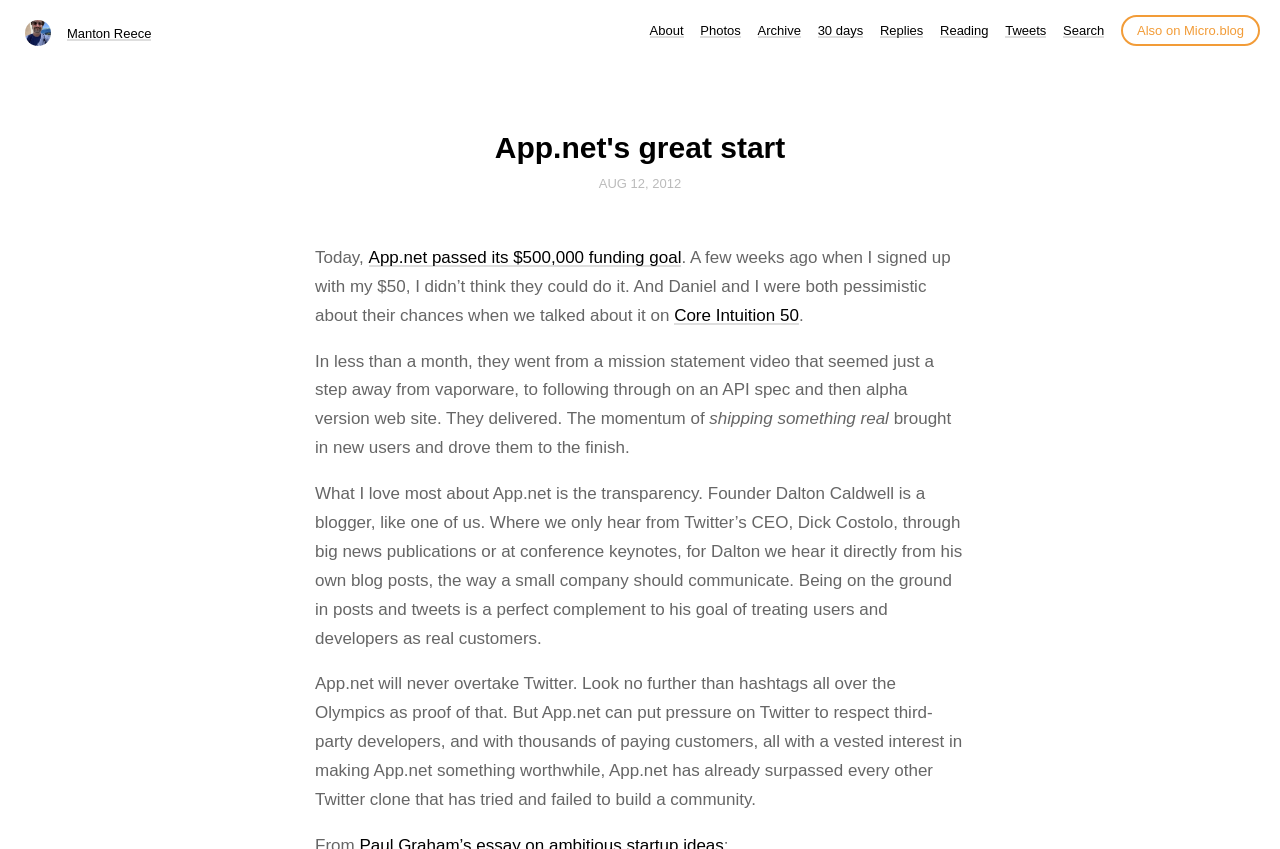Please extract the webpage's main title and generate its text content.

App.net's great start